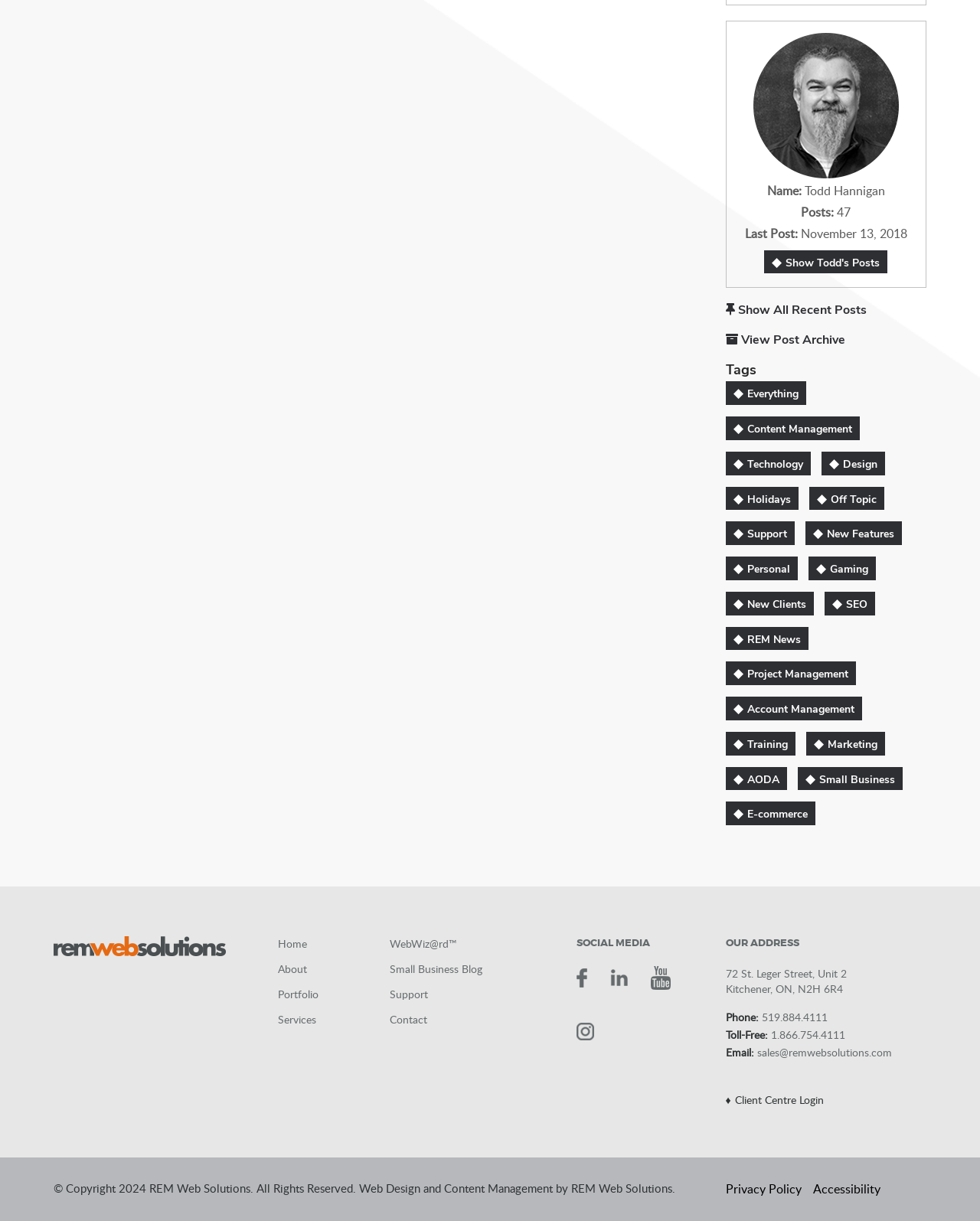Provide a brief response in the form of a single word or phrase:
What is the address of REM Web Solutions?

72 St. Leger Street, Unit 2 Kitchener, ON, N2H 6R4